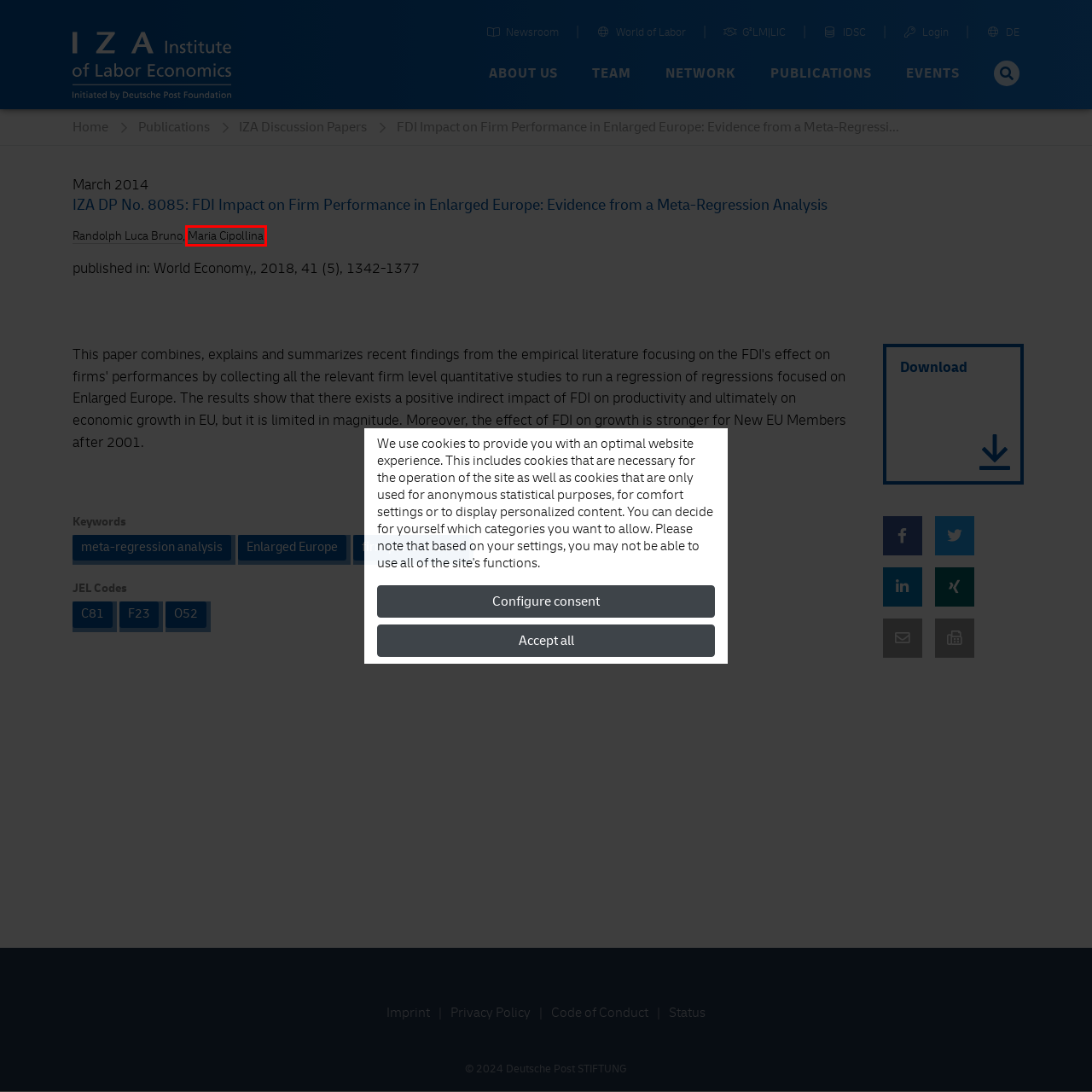Given a webpage screenshot featuring a red rectangle around a UI element, please determine the best description for the new webpage that appears after the element within the bounding box is clicked. The options are:
A. IZA Newsroom – IZA – Institute of Labor Economics
B. IZA World of Labor - Home
C. Randolph Luca Bruno |
                        IZA - Institute of Labor Economics
D. IDSC |
                        IZA - Institute of Labor Economics
E. IZA |
        
        IZA - Institute of Labor Economics
F. docenti.unimol.it - Prof.ssa Maria CIPOLLINA
G. IZA Discussion Papers |
                        IZA - Institute of Labor Economics
H. Home │ G²LM│LIC

F